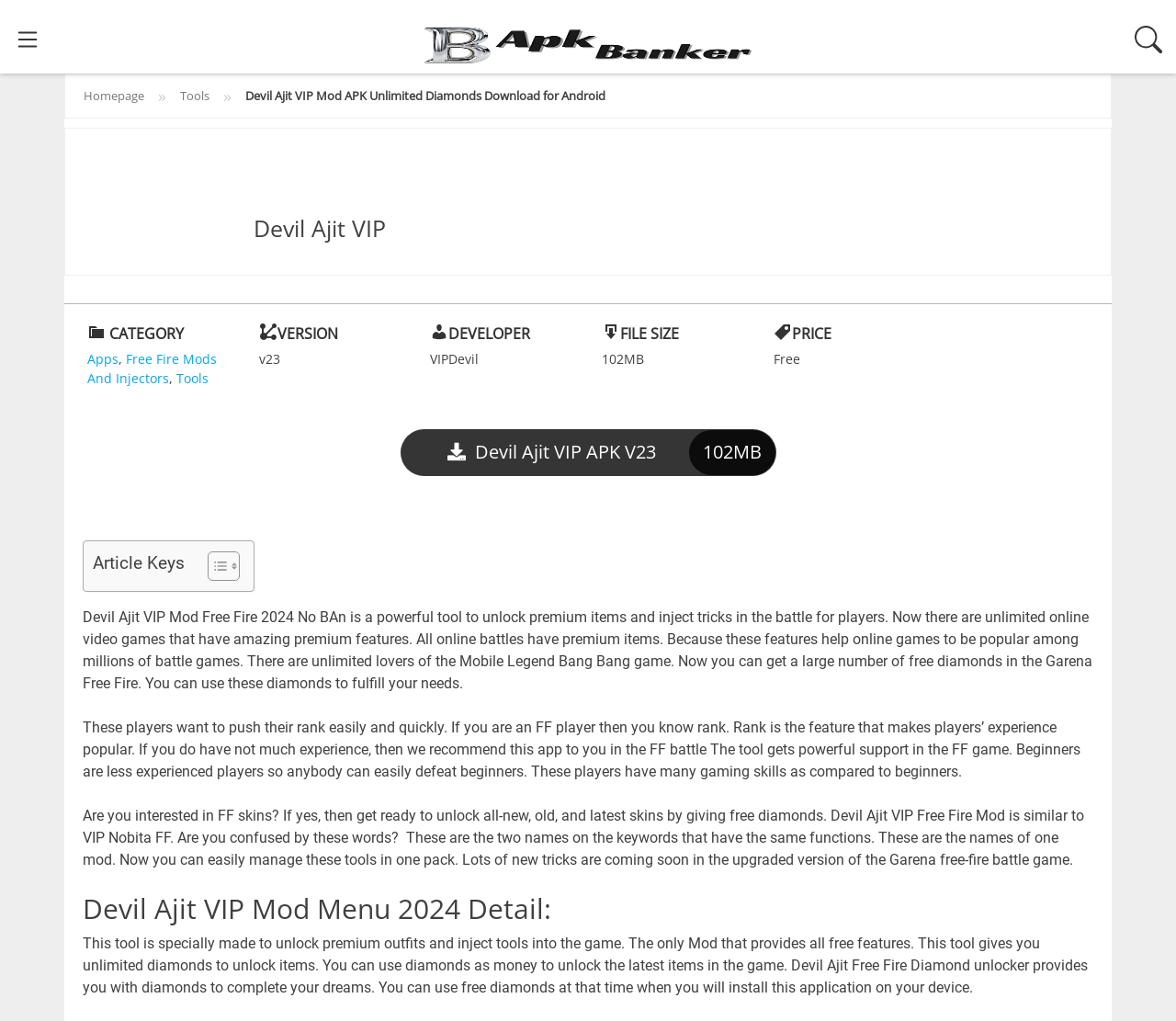What is similar to VIP Nobita FF?
Look at the image and respond with a one-word or short-phrase answer.

Devil Ajit VIP Free Fire Mod